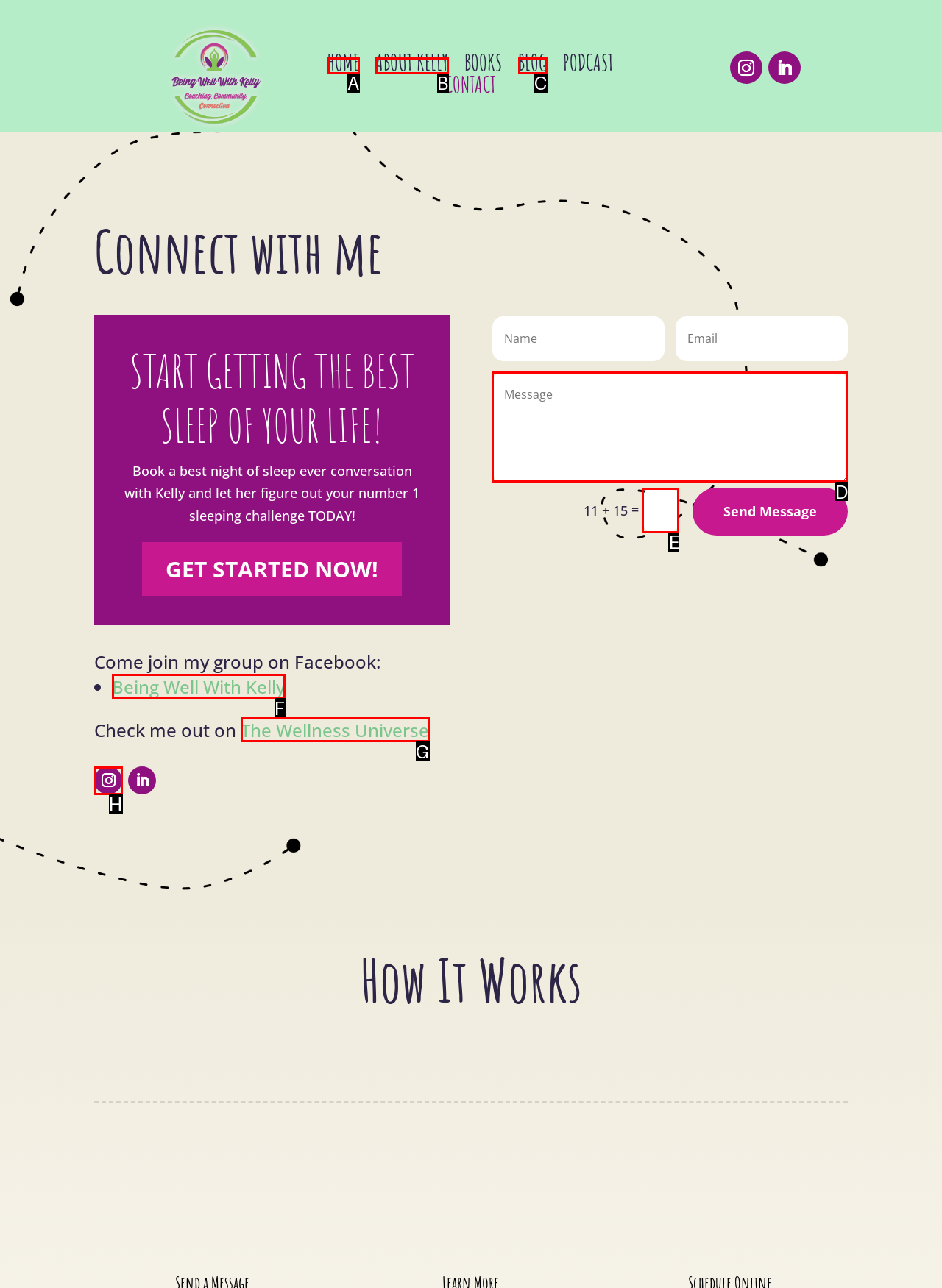Identify the HTML element that best matches the description: Follow. Provide your answer by selecting the corresponding letter from the given options.

H